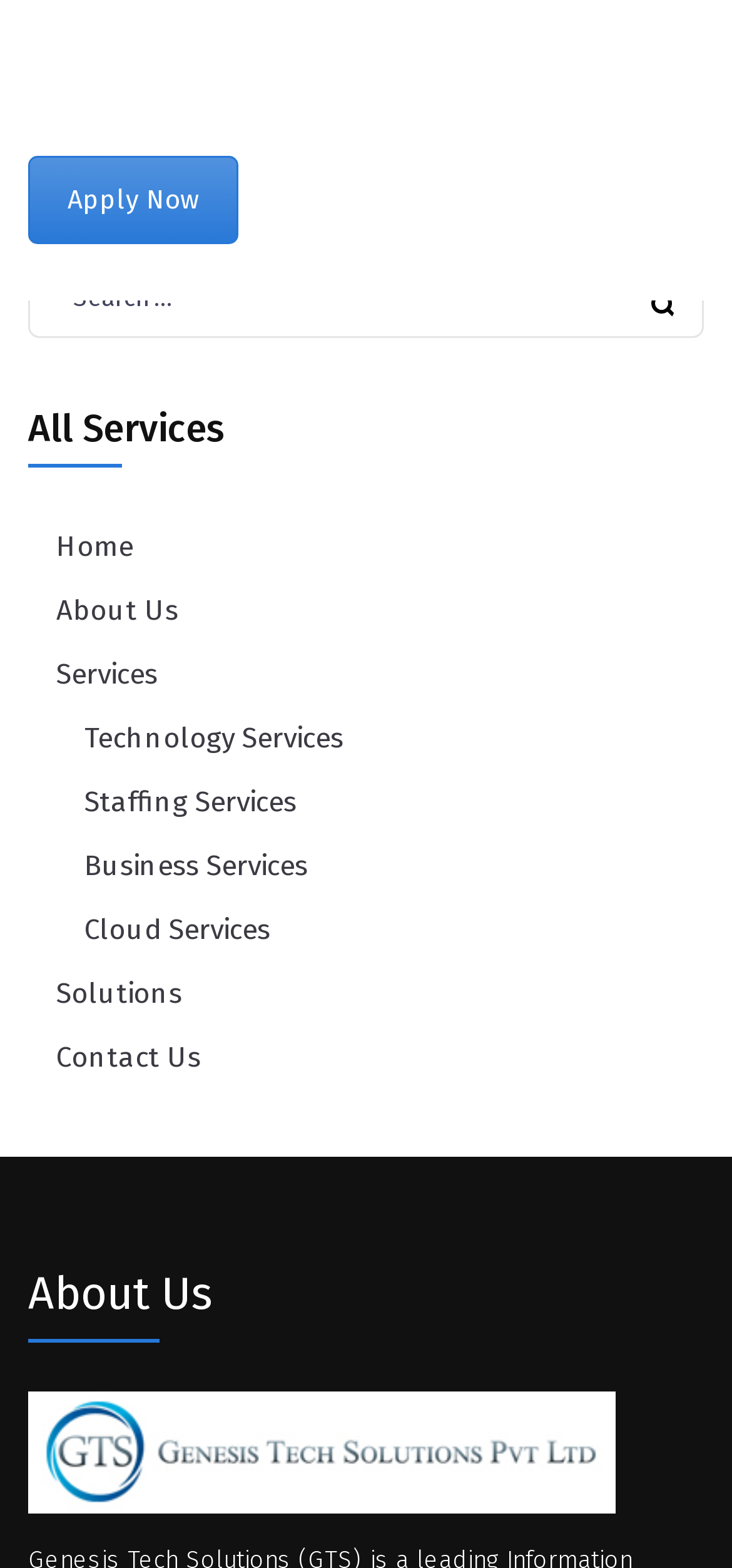Pinpoint the bounding box coordinates of the clickable element to carry out the following instruction: "Learn about technology services."

[0.077, 0.457, 0.962, 0.486]